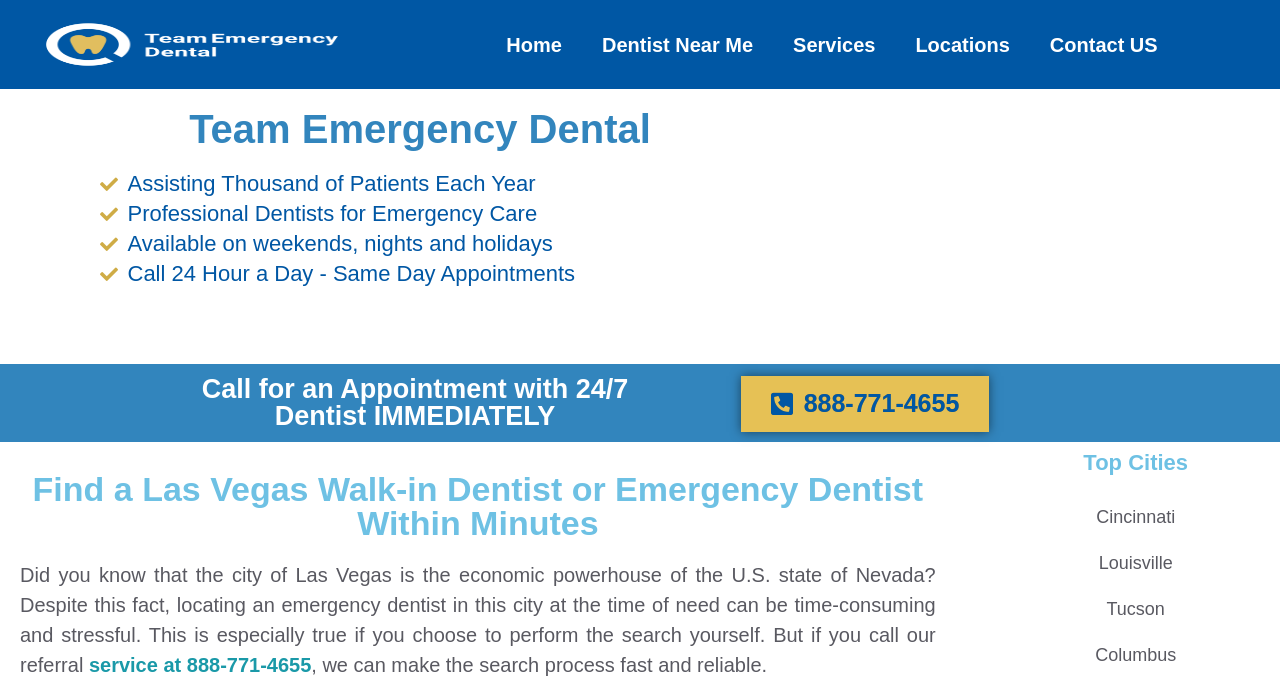What is the phone number to call for an emergency dentist?
Using the visual information, reply with a single word or short phrase.

888-771-4655